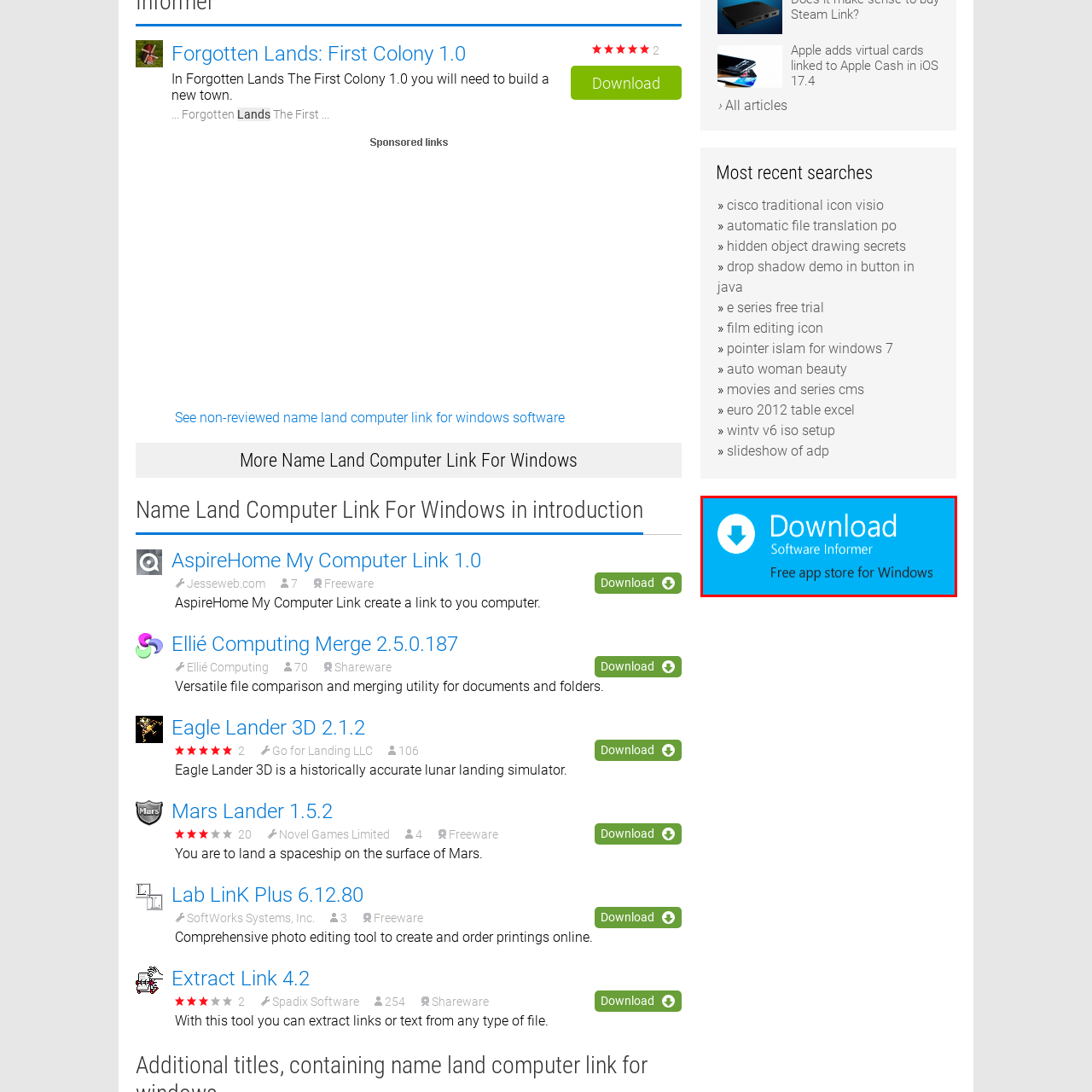Offer a detailed caption for the image that is surrounded by the red border.

The image features a prominent blue button with a white arrow indicating a download action, labeled "Download." Below the button, the text reads "Software Informer," and underneath that, it states "Free app store for Windows." This visual element is designed to guide users towards downloading software applications available through the Software Informer platform, emphasizing its function as a free app store catering specifically to Windows users. The clean layout and contrasting colors enhance visibility and encourage user interaction.